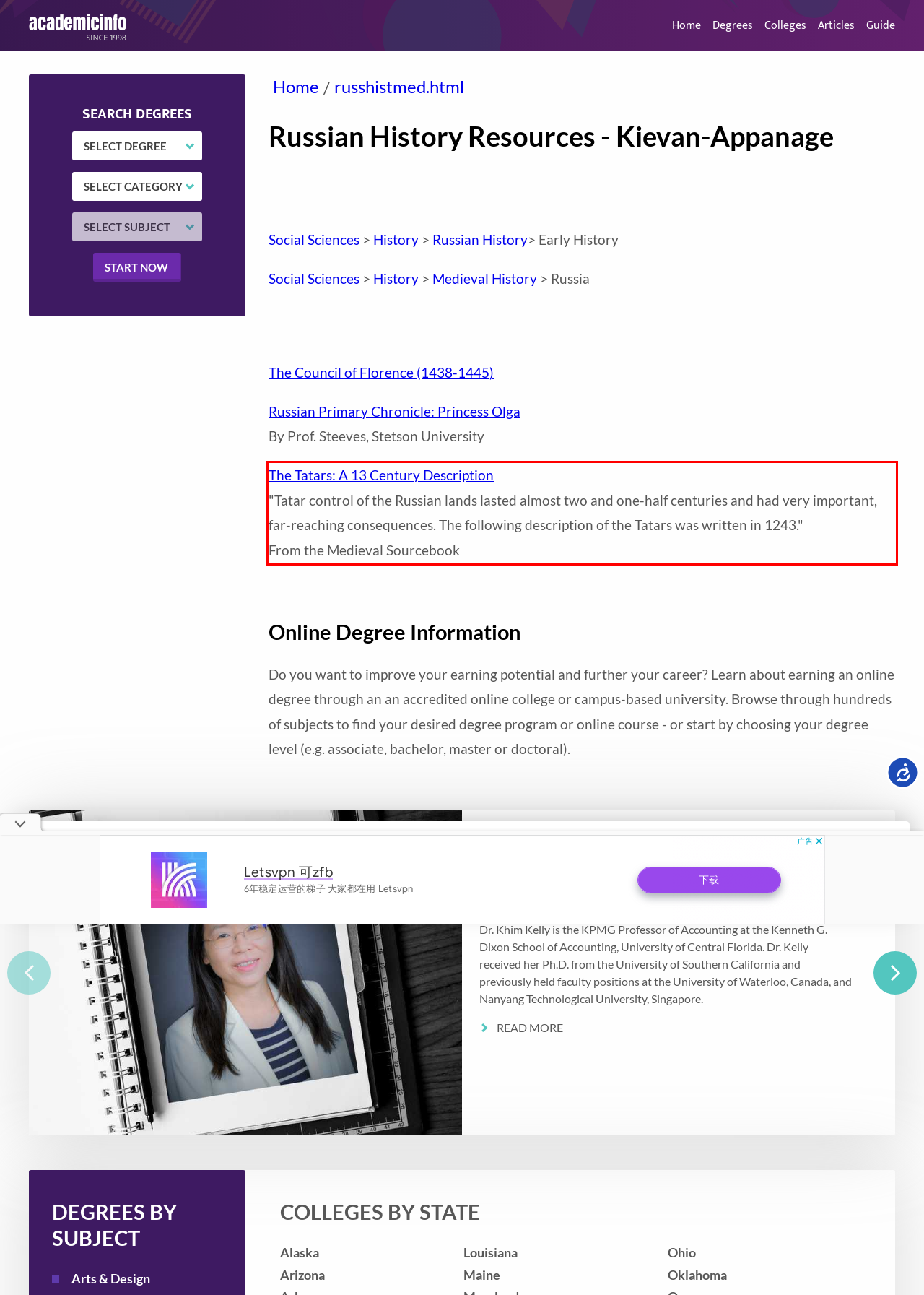Please take the screenshot of the webpage, find the red bounding box, and generate the text content that is within this red bounding box.

The Tatars: A 13 Century Description "Tatar control of the Russian lands lasted almost two and one-half centuries and had very important, far-reaching consequences. The following description of the Tatars was written in 1243." From the Medieval Sourcebook